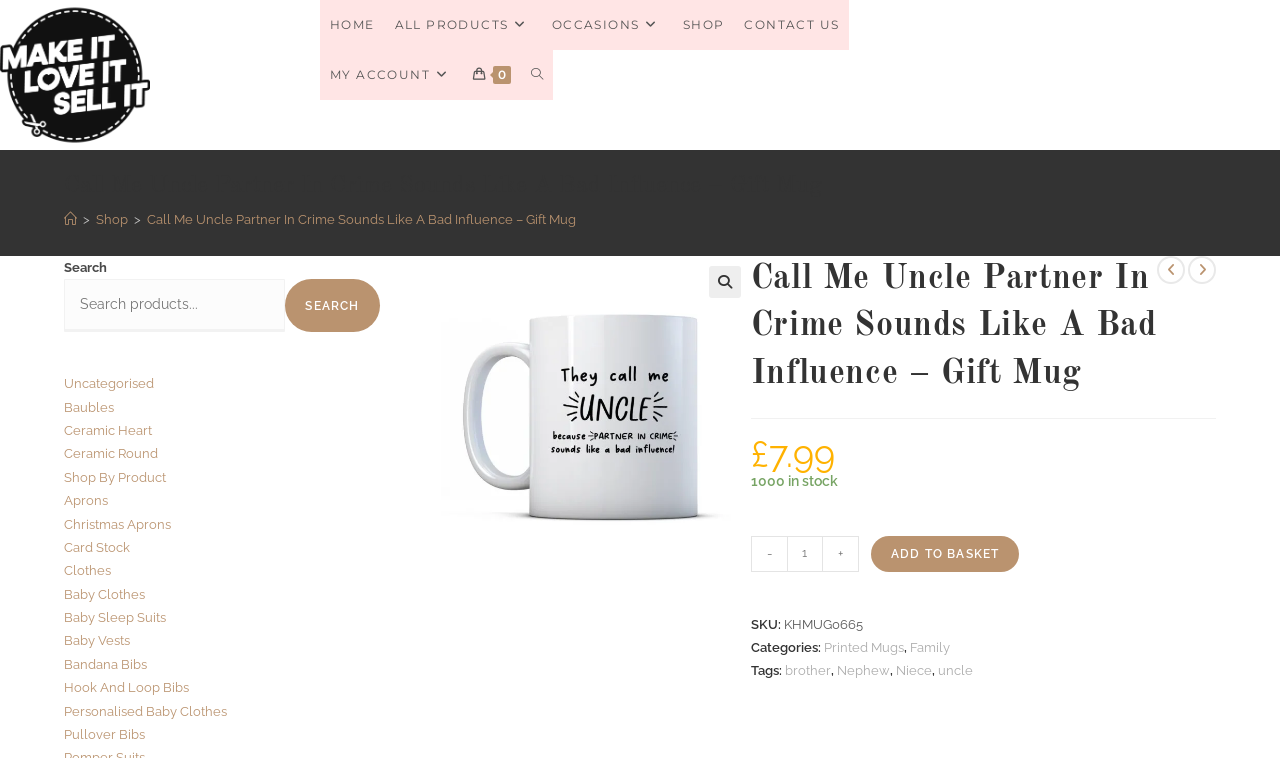Provide the bounding box coordinates in the format (top-left x, top-left y, bottom-right x, bottom-right y). All values are floating point numbers between 0 and 1. Determine the bounding box coordinate of the UI element described as: Hook And Loop Bibs

[0.05, 0.897, 0.148, 0.917]